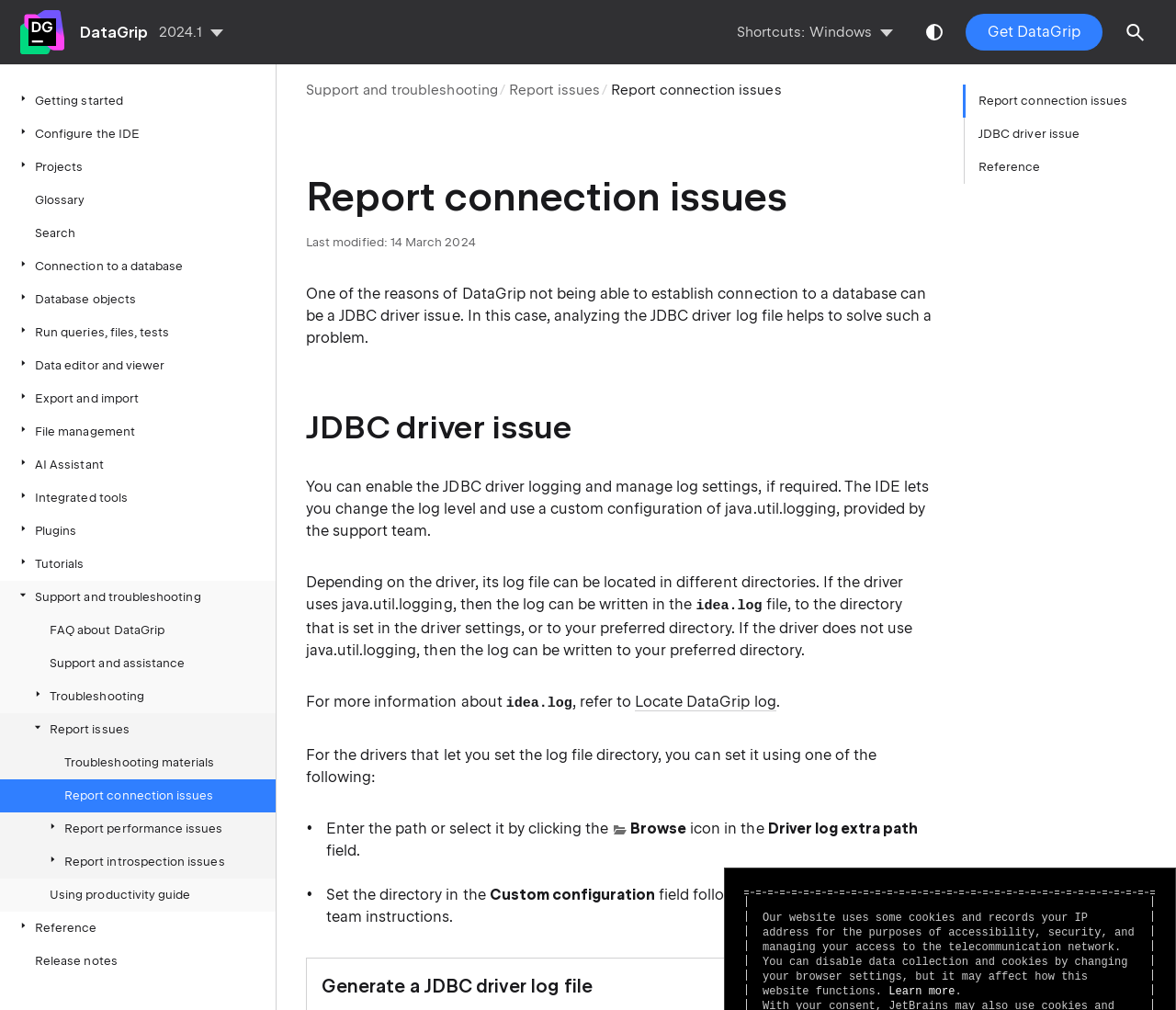Offer a comprehensive description of the webpage’s content and structure.

This webpage is about reporting connection issues in DataGrip, a database management tool. At the top, there is a navigation bar with links to various sections, including "Getting started", "Configure the IDE", "Projects", and "Glossary". Below the navigation bar, there is a search bar and a button to switch the theme.

The main content of the page is divided into two sections. The left section has a list of links related to support and troubleshooting, including "Troubleshooting materials", "Report connection issues", and "Report performance issues". Each link has an accompanying icon.

The right section has a heading "Report connection issues" and provides information on how to troubleshoot JDBC driver issues. There is a paragraph explaining that analyzing the JDBC driver log file can help solve connection problems. Below this, there is a section on enabling JDBC driver logging and managing log settings. The text explains that the log file can be located in different directories depending on the driver and provides more information on how to locate the log file.

There are several images and icons throughout the page, including a "Browse" icon and images accompanying the links in the left section. The page also has a "Last modified" date at the top right corner, indicating that the content was last updated on March 14, 2024.